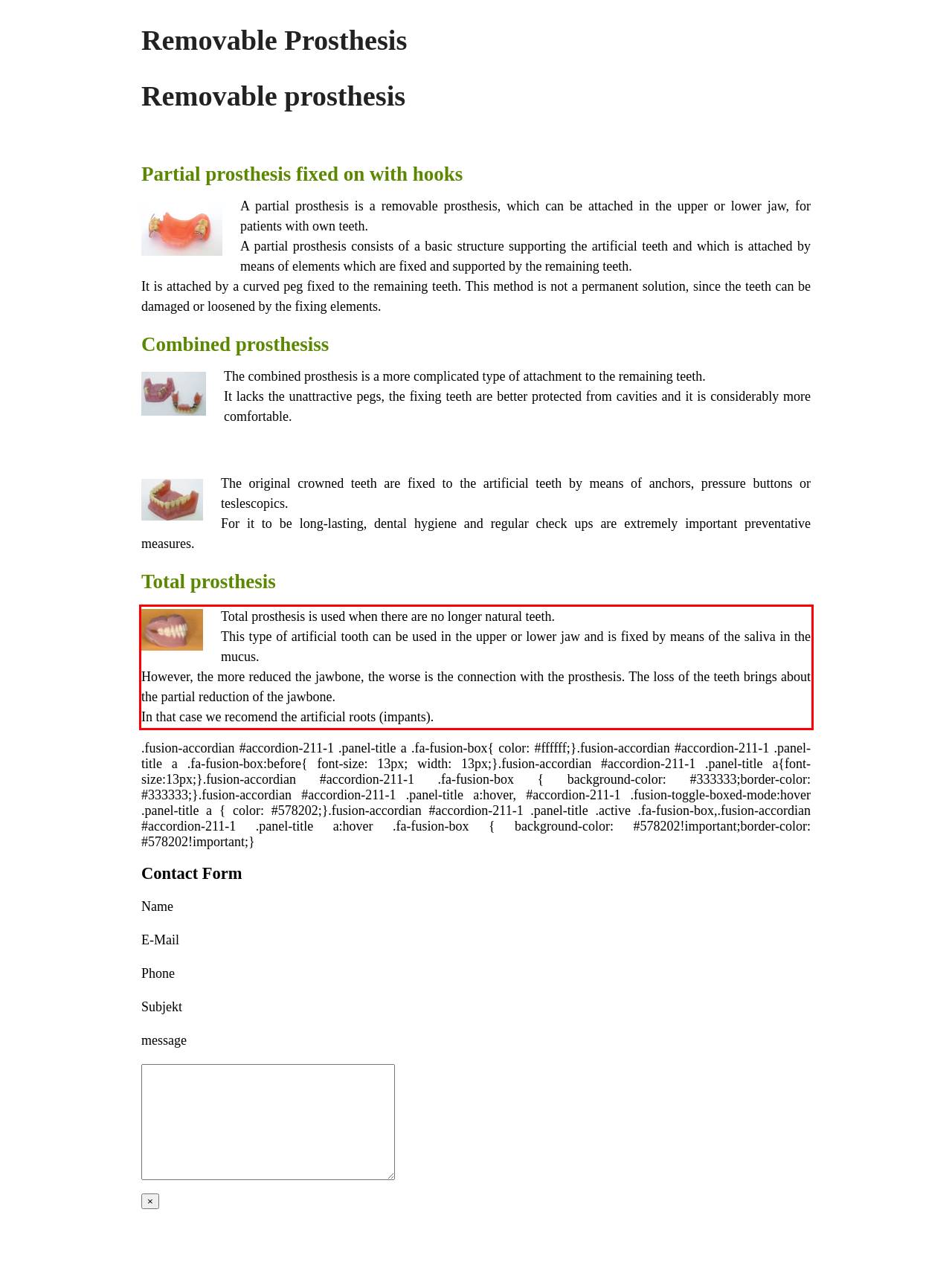Please identify the text within the red rectangular bounding box in the provided webpage screenshot.

Total prosthesis is used when there are no longer natural teeth. This type of artificial tooth can be used in the upper or lower jaw and is fixed by means of the saliva in the mucus. However, the more reduced the jawbone, the worse is the connection with the prosthesis. The loss of the teeth brings about the partial reduction of the jawbone. In that case we recomend the artificial roots (impants).